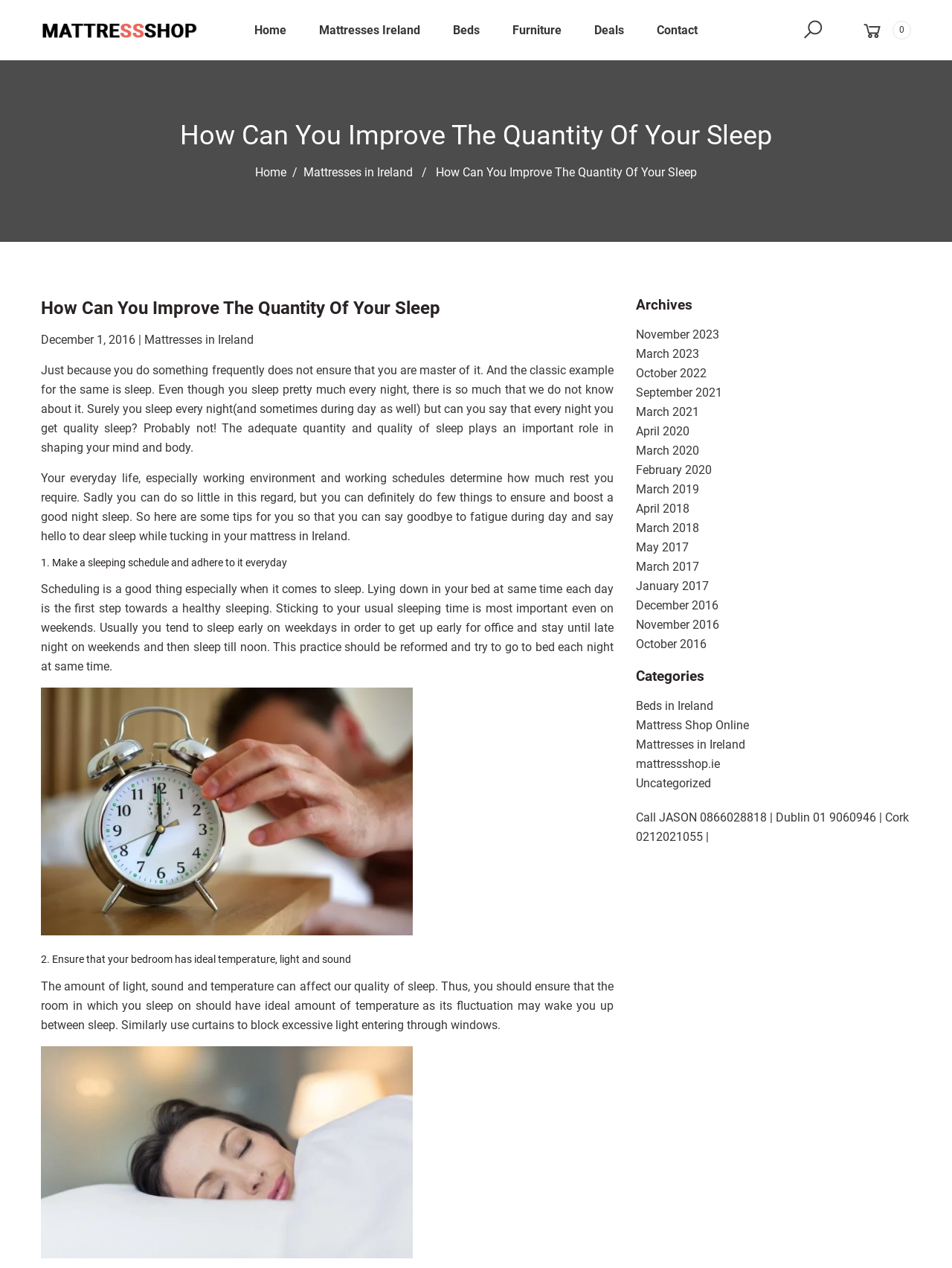Please find the bounding box coordinates (top-left x, top-left y, bottom-right x, bottom-right y) in the screenshot for the UI element described as follows: Mattresses in Ireland

[0.668, 0.582, 0.783, 0.593]